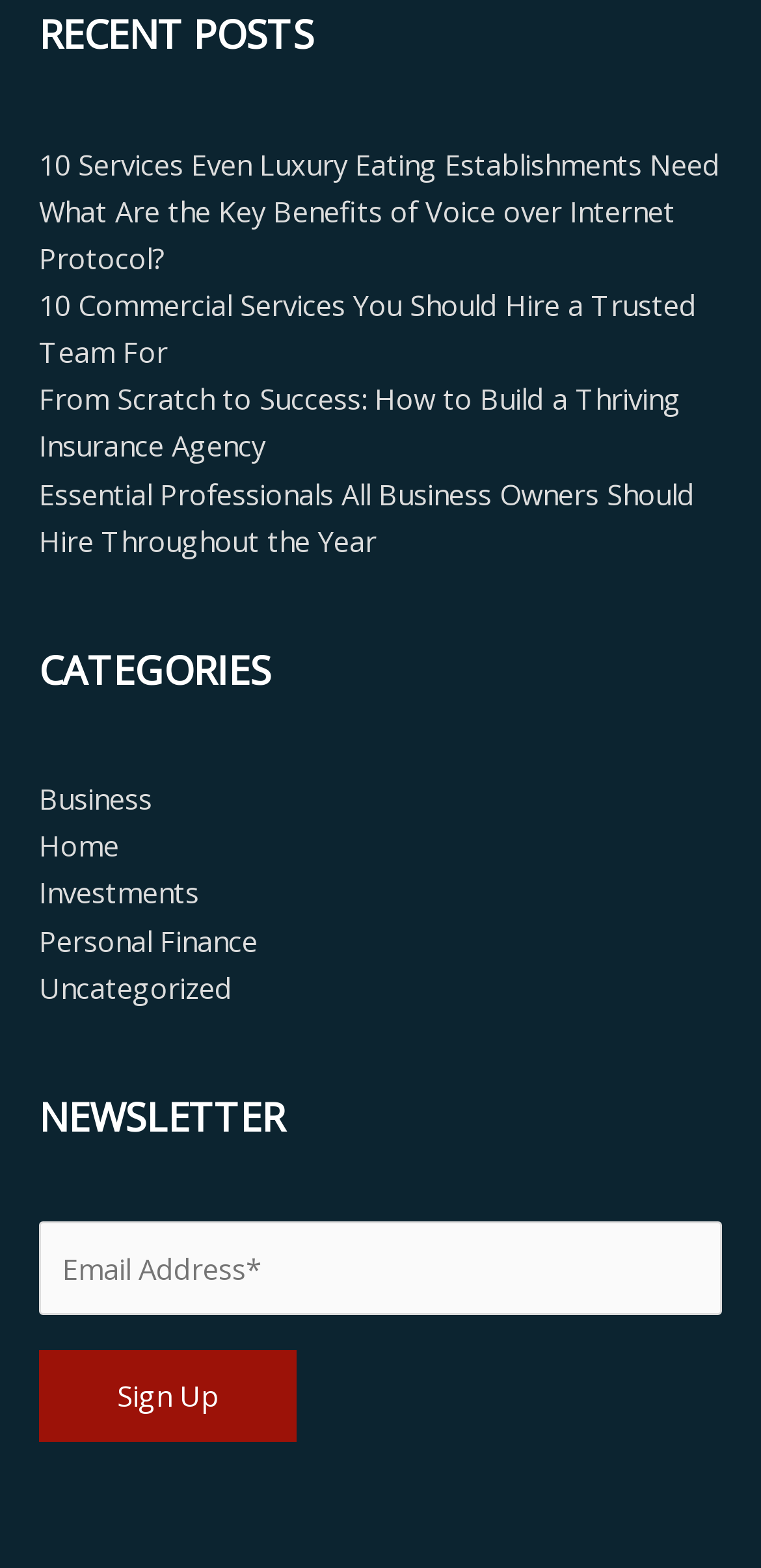Based on the image, provide a detailed and complete answer to the question: 
What is the purpose of the form at the bottom?

The form at the bottom of the webpage is a contact form with a 'Sign Up' button, which suggests that its purpose is to allow users to subscribe to a newsletter.